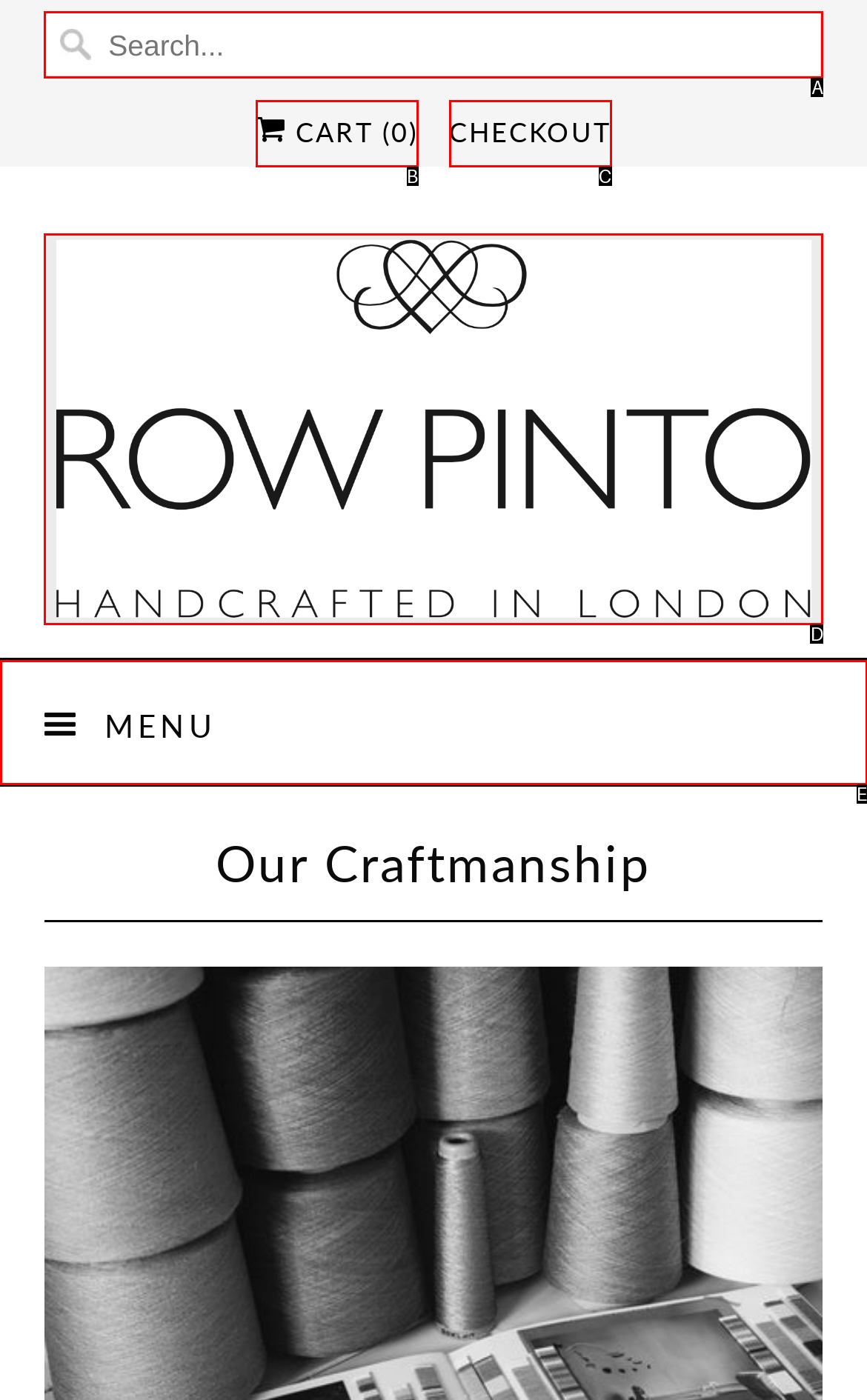Pick the HTML element that corresponds to the description: Cart (0)
Answer with the letter of the correct option from the given choices directly.

B